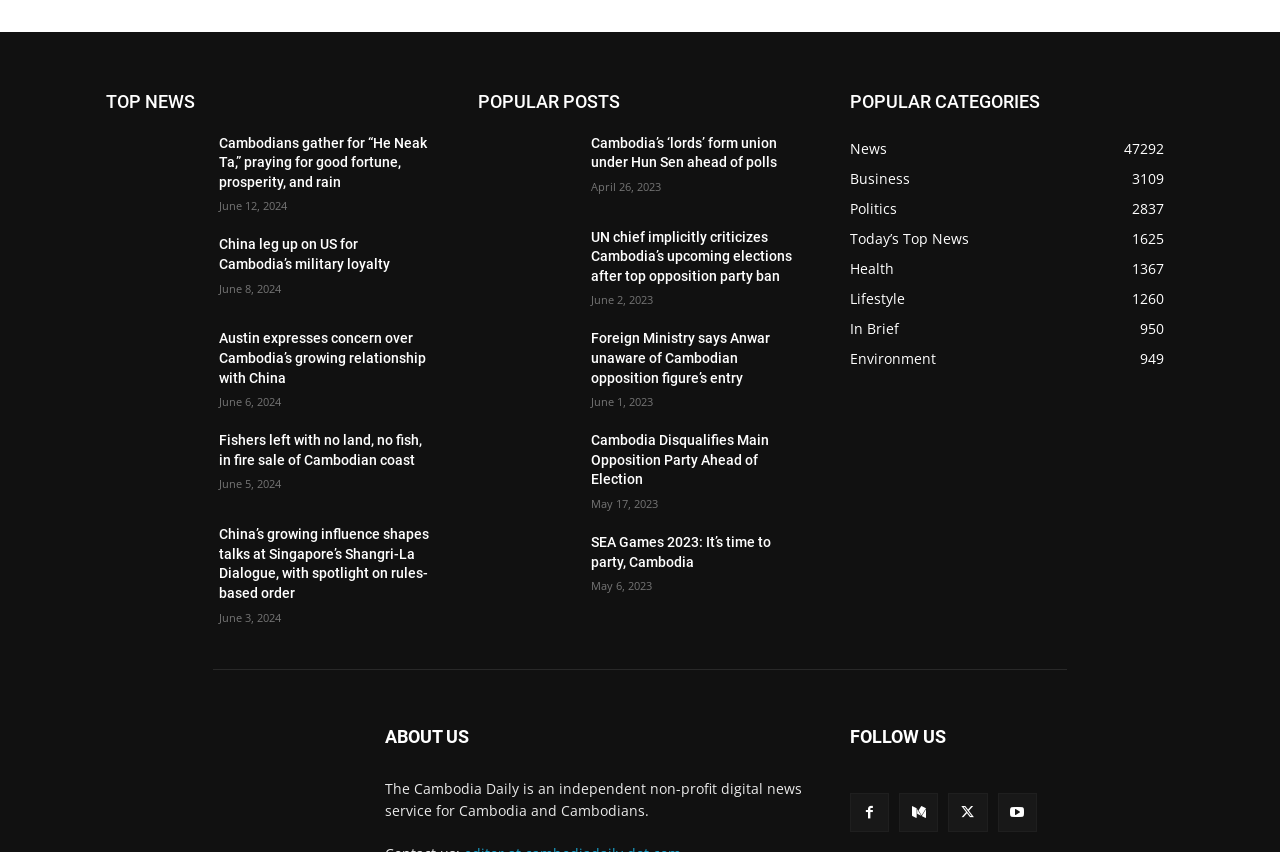How many popular posts are listed?
Please provide a comprehensive and detailed answer to the question.

By examining the webpage, I count 8 popular post links under the 'POPULAR POSTS' heading, each with a title and timestamp.